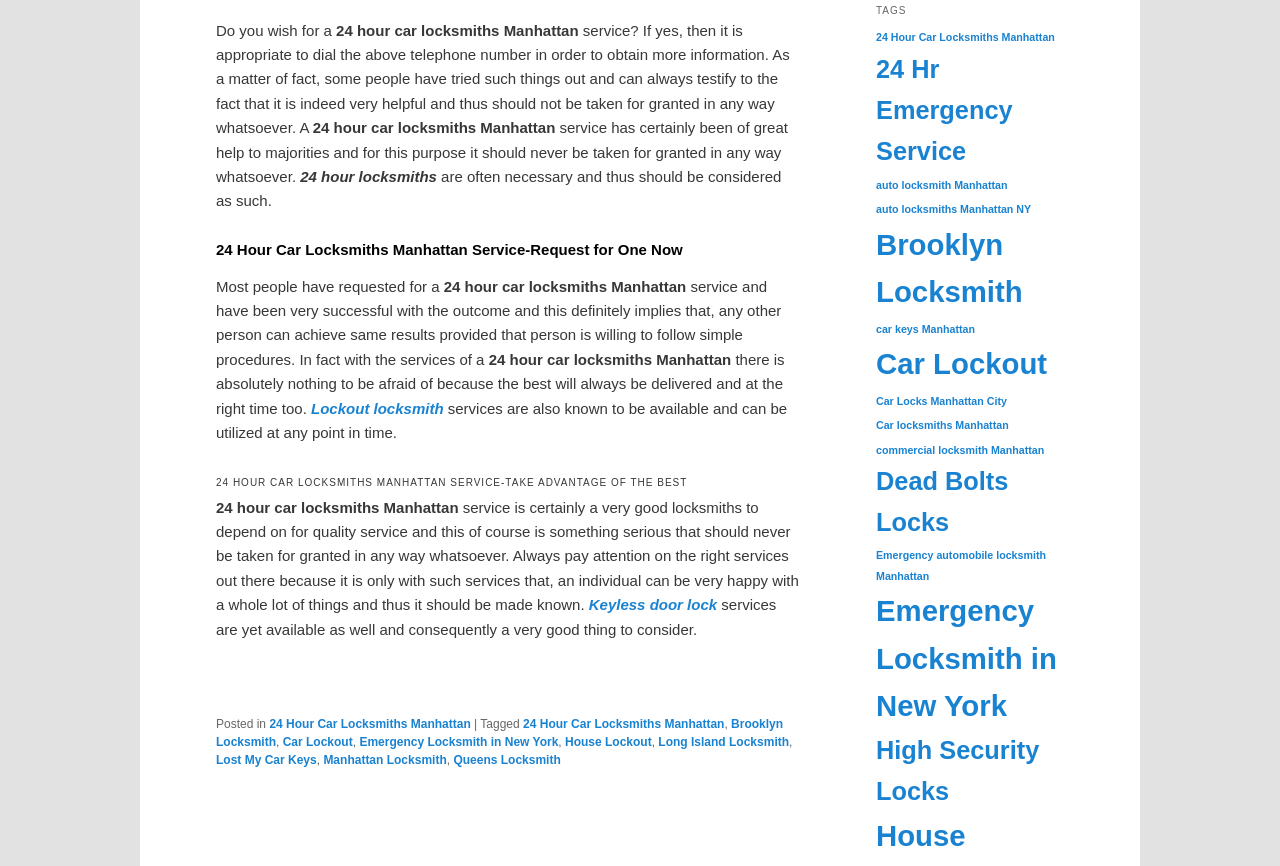What other locksmith services are mentioned on this webpage?
Please give a detailed and elaborate answer to the question based on the image.

The webpage mentions 'Lockout locksmith' and 'Keyless door lock' as other locksmith services available, in addition to the 24 hour car locksmiths Manhattan service.